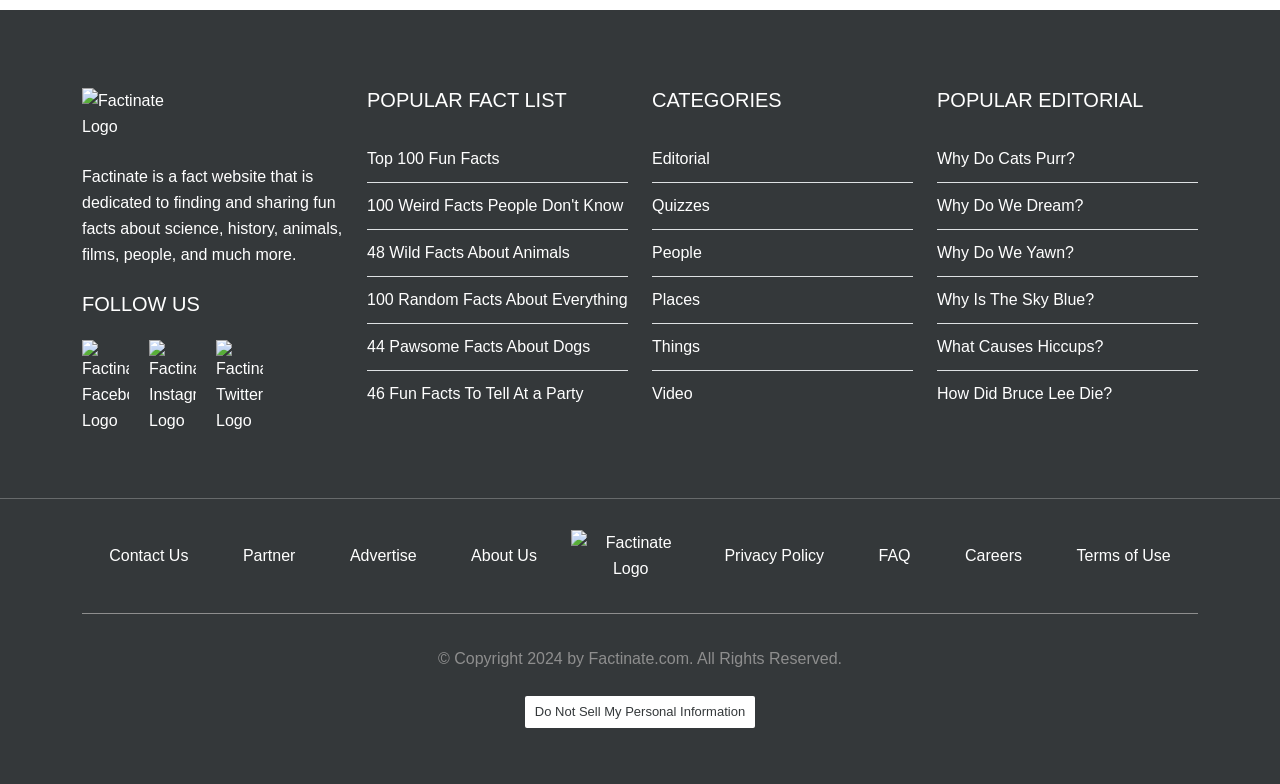Find the bounding box coordinates for the area you need to click to carry out the instruction: "Read about Why Do Cats Purr?". The coordinates should be four float numbers between 0 and 1, indicated as [left, top, right, bottom].

[0.732, 0.191, 0.84, 0.212]